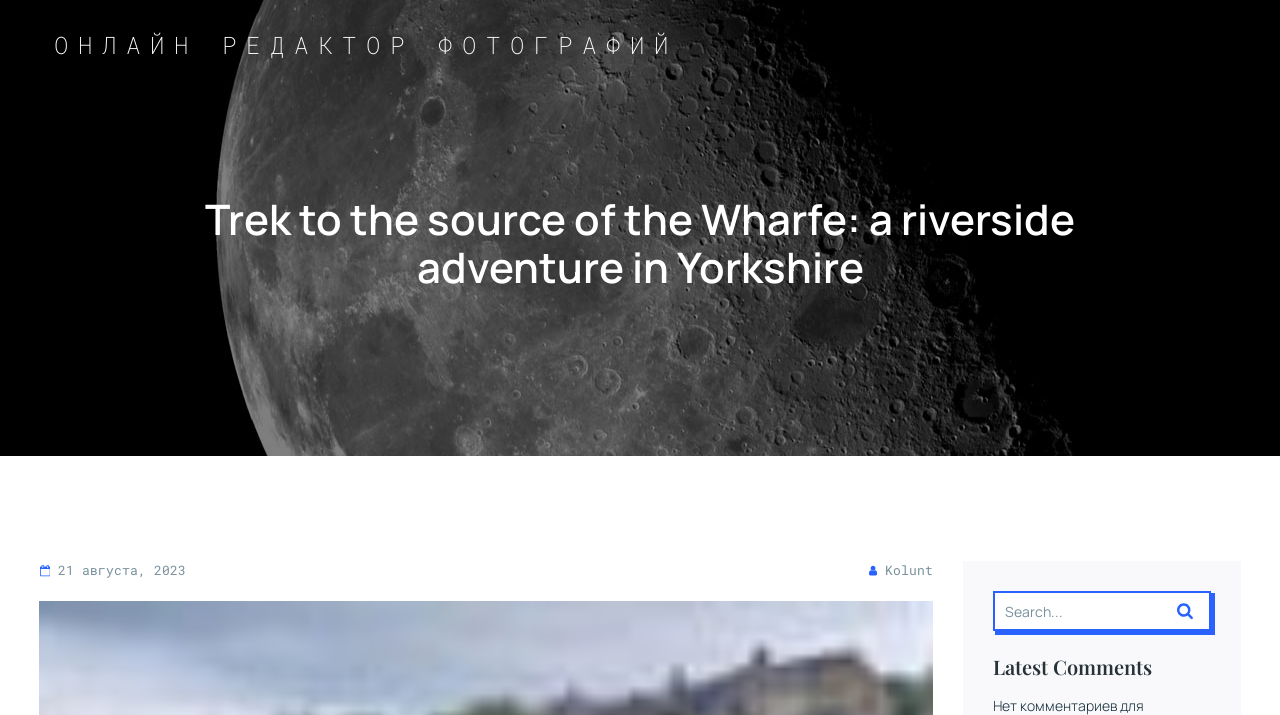Answer the question below in one word or phrase:
What is the purpose of the button next to the search box?

Submit search